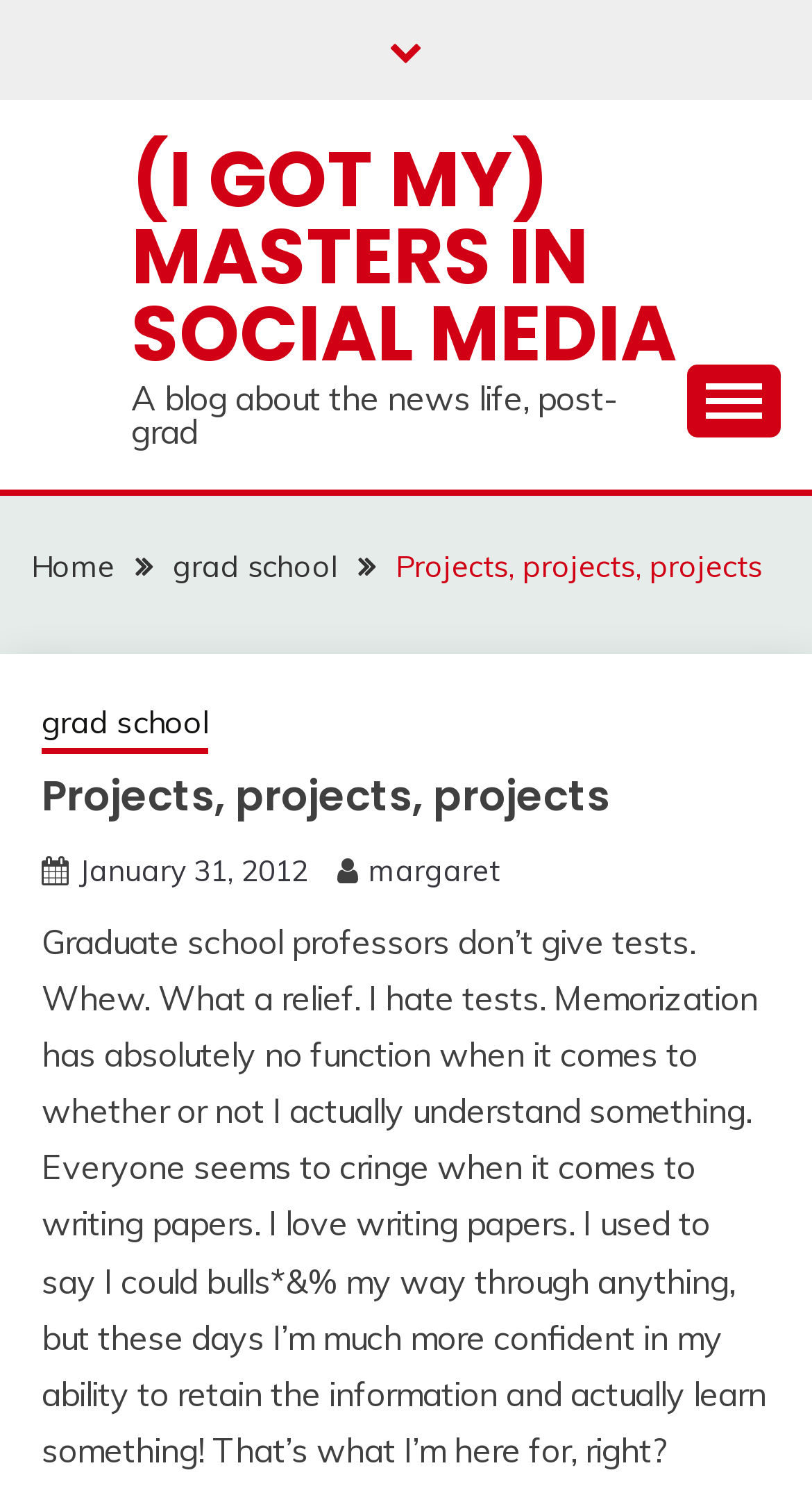How many links are in the breadcrumbs navigation?
Please provide a single word or phrase answer based on the image.

4